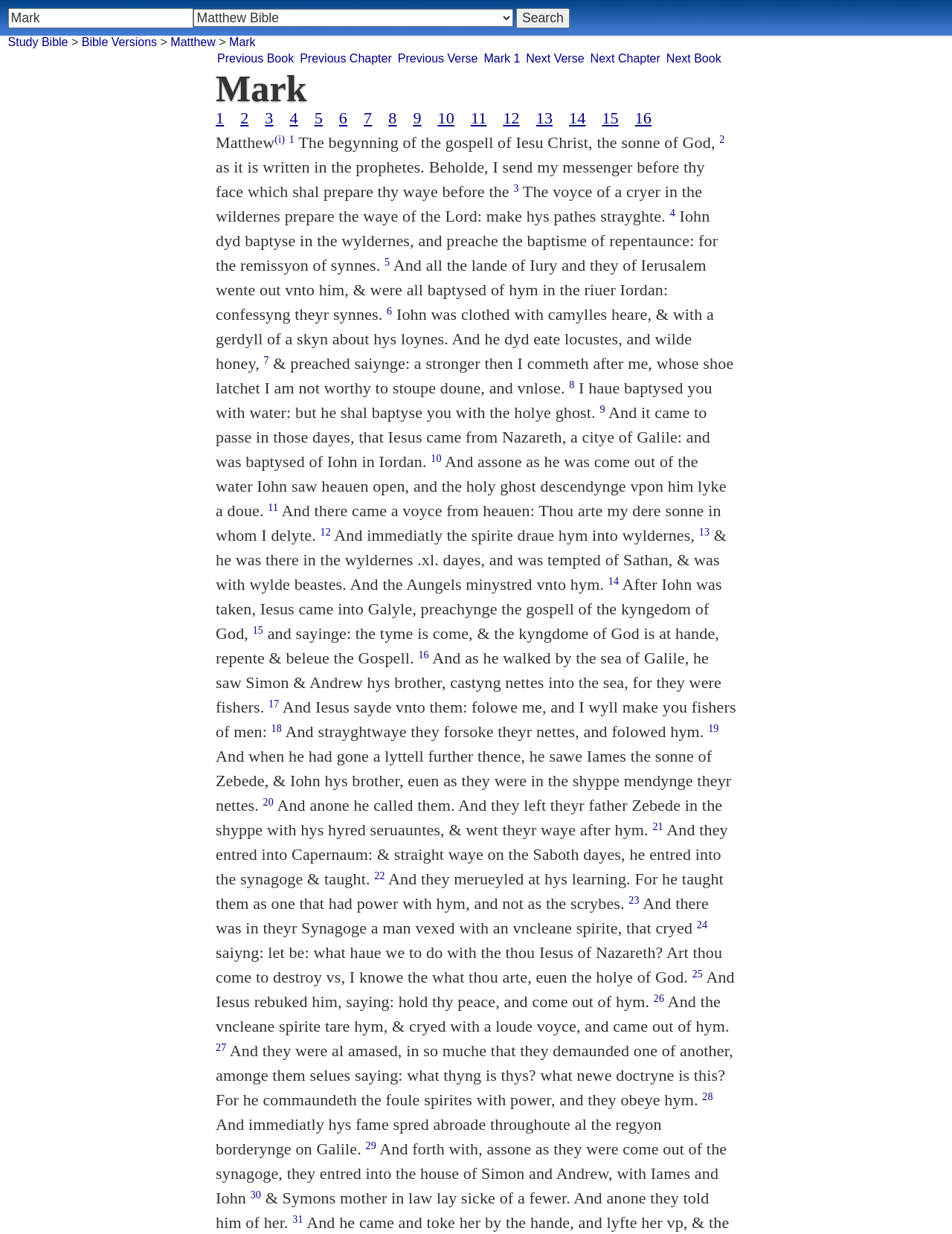What is the content of the superscript at the end of the first sentence?
Give a single word or phrase answer based on the content of the image.

(i)